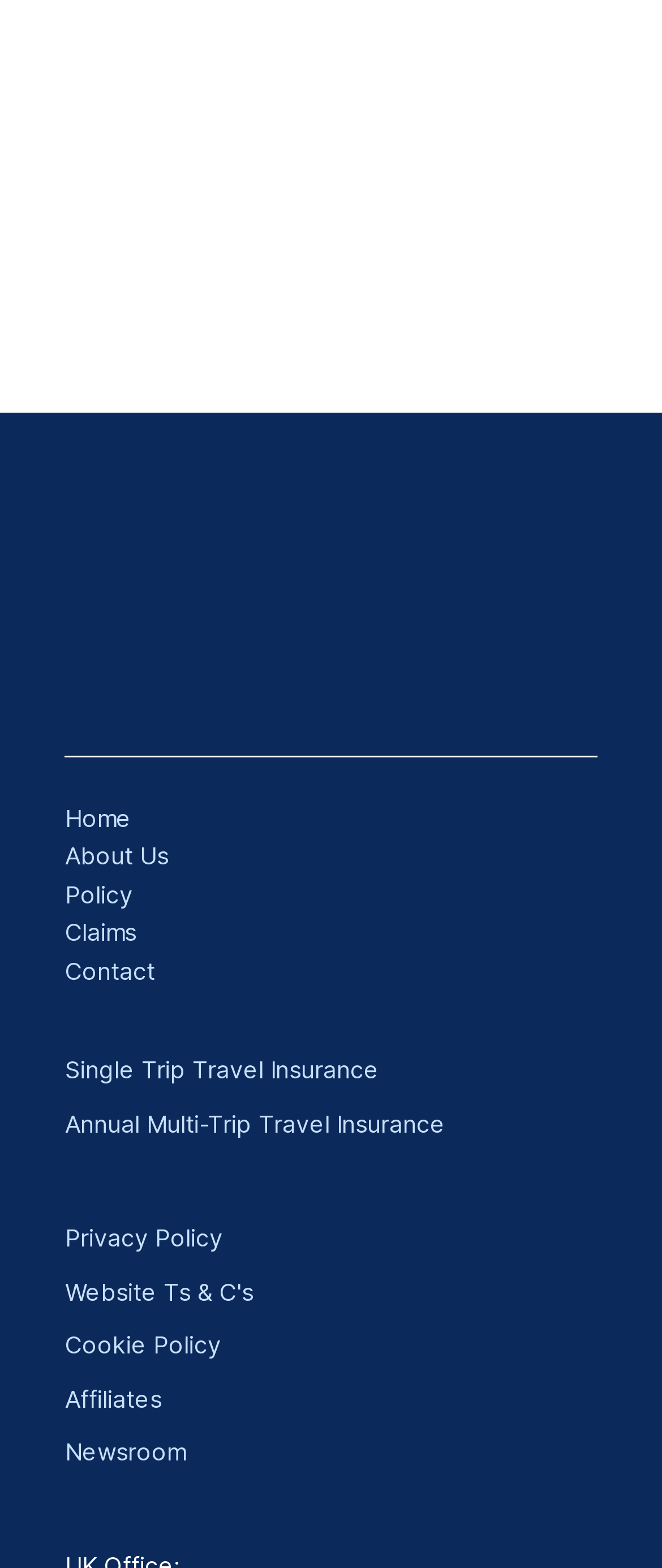Extract the bounding box coordinates for the HTML element that matches this description: "Website Ts & C's". The coordinates should be four float numbers between 0 and 1, i.e., [left, top, right, bottom].

[0.098, 0.812, 0.383, 0.836]